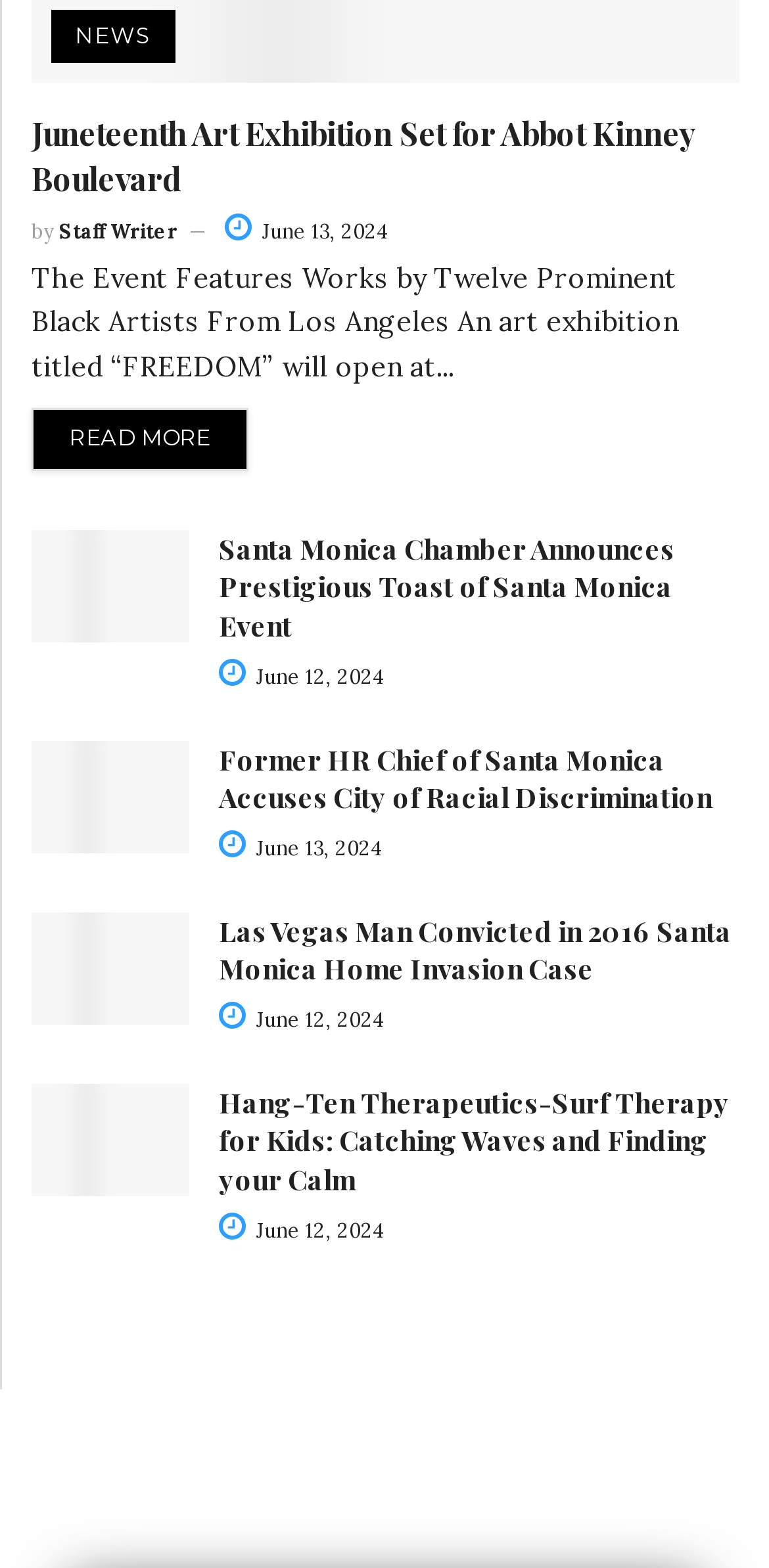Given the element description Wedding at State Saving Bank, identify the bounding box coordinates for the UI element on the webpage screenshot. The format should be (top-left x, top-left y, bottom-right x, bottom-right y), with values between 0 and 1.

None